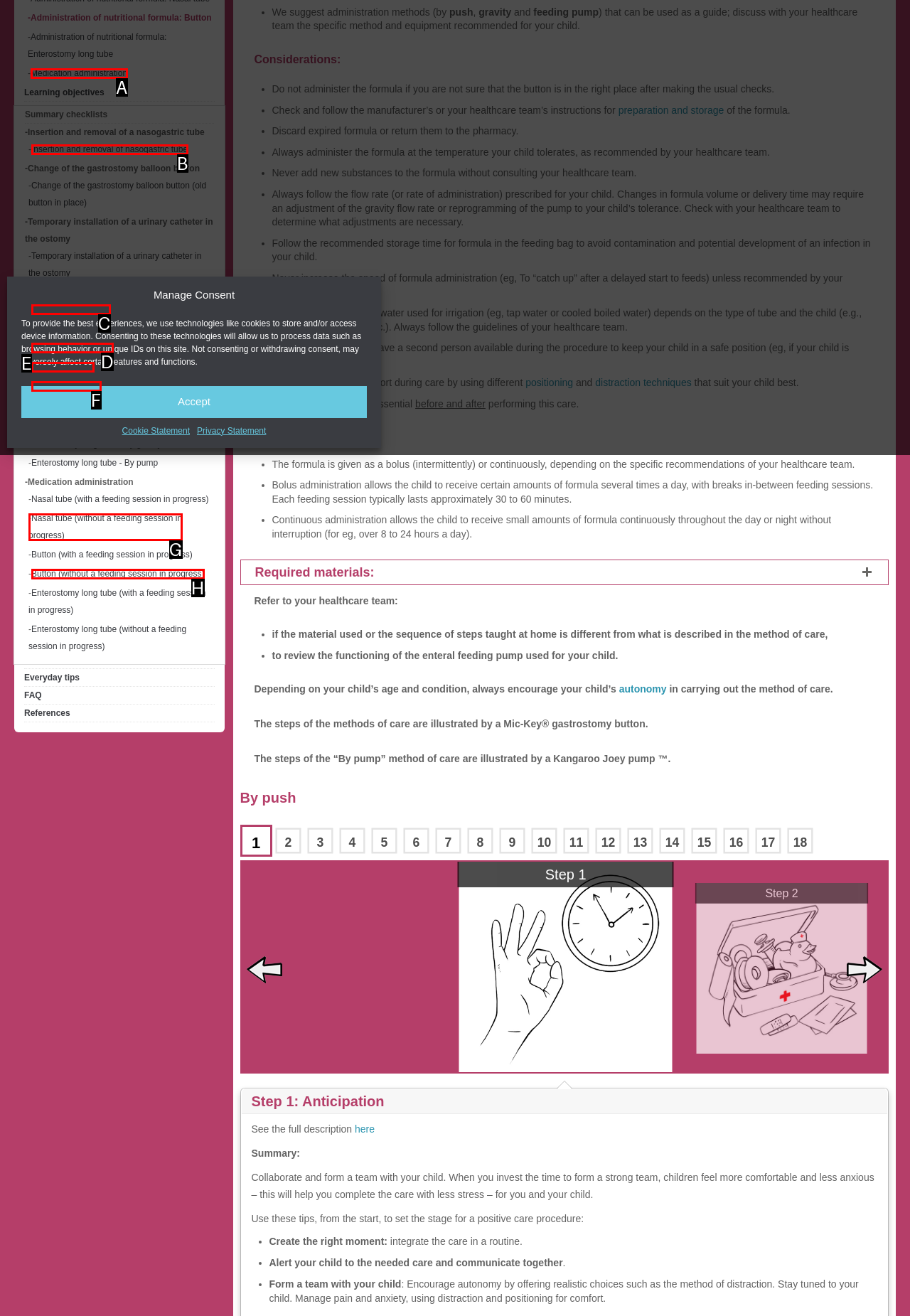Select the option that aligns with the description: Button - By push
Respond with the letter of the correct choice from the given options.

E